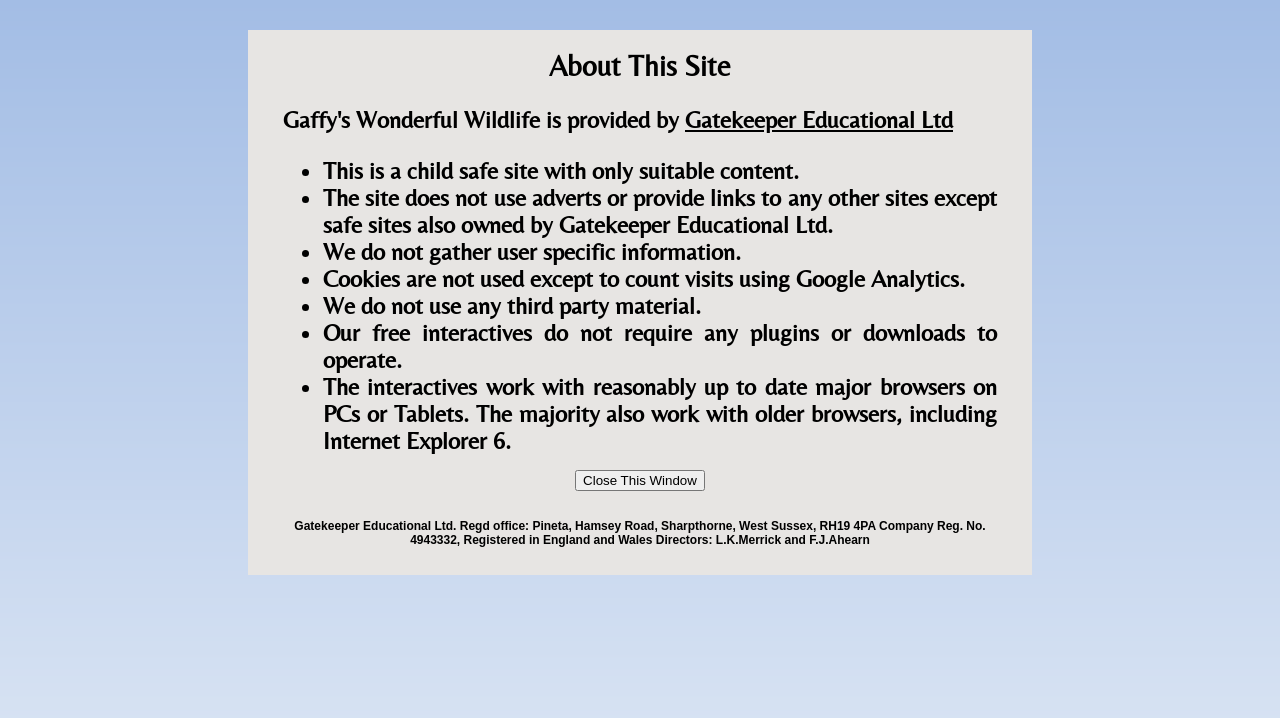What is the company registration number?
From the details in the image, provide a complete and detailed answer to the question.

The company registration information at the bottom of the page shows that the company registration number is 4943332, and the company is registered in England and Wales.